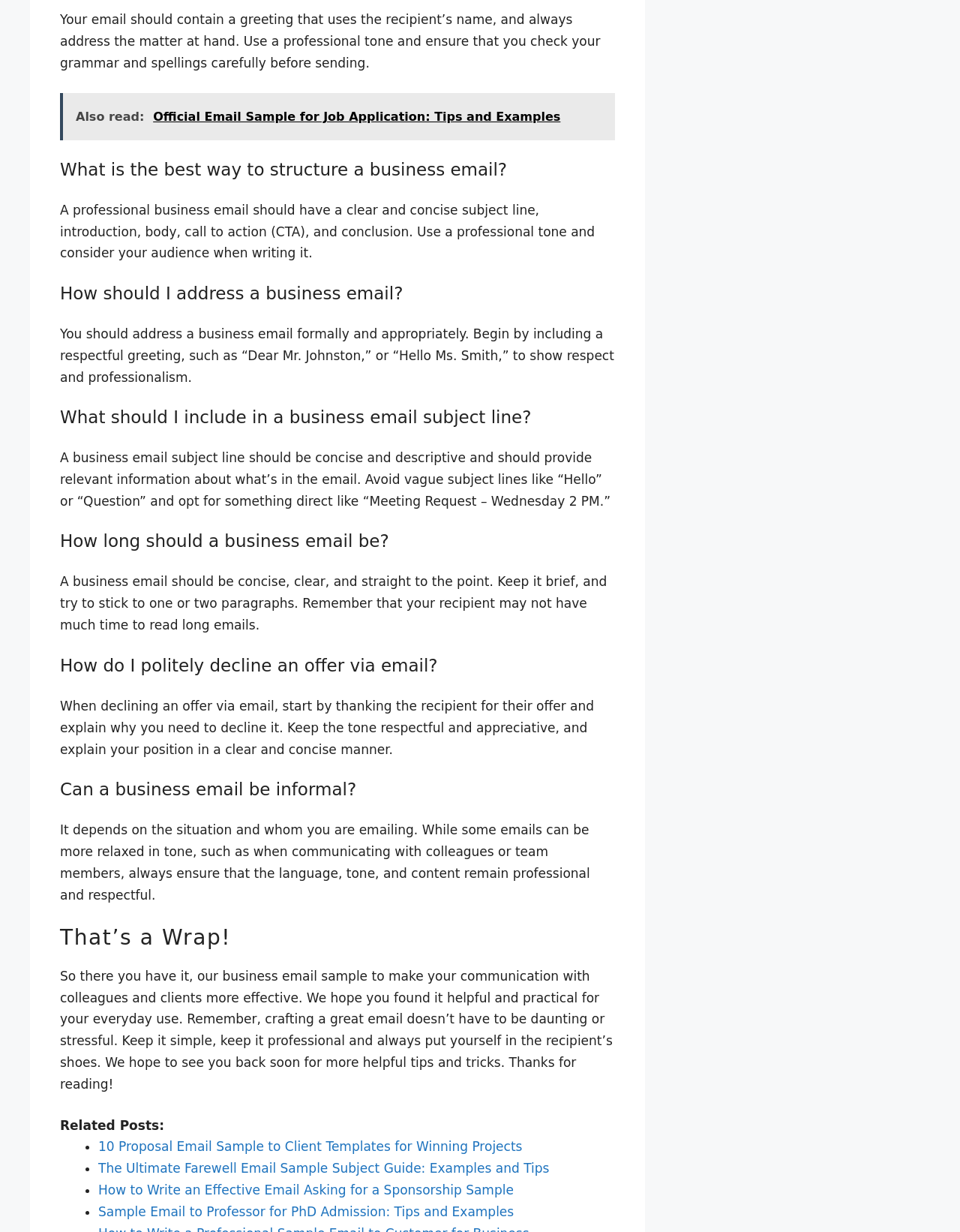Extract the bounding box coordinates for the UI element described by the text: "Abous Us". The coordinates should be in the form of [left, top, right, bottom] with values between 0 and 1.

[0.726, 0.971, 0.781, 0.982]